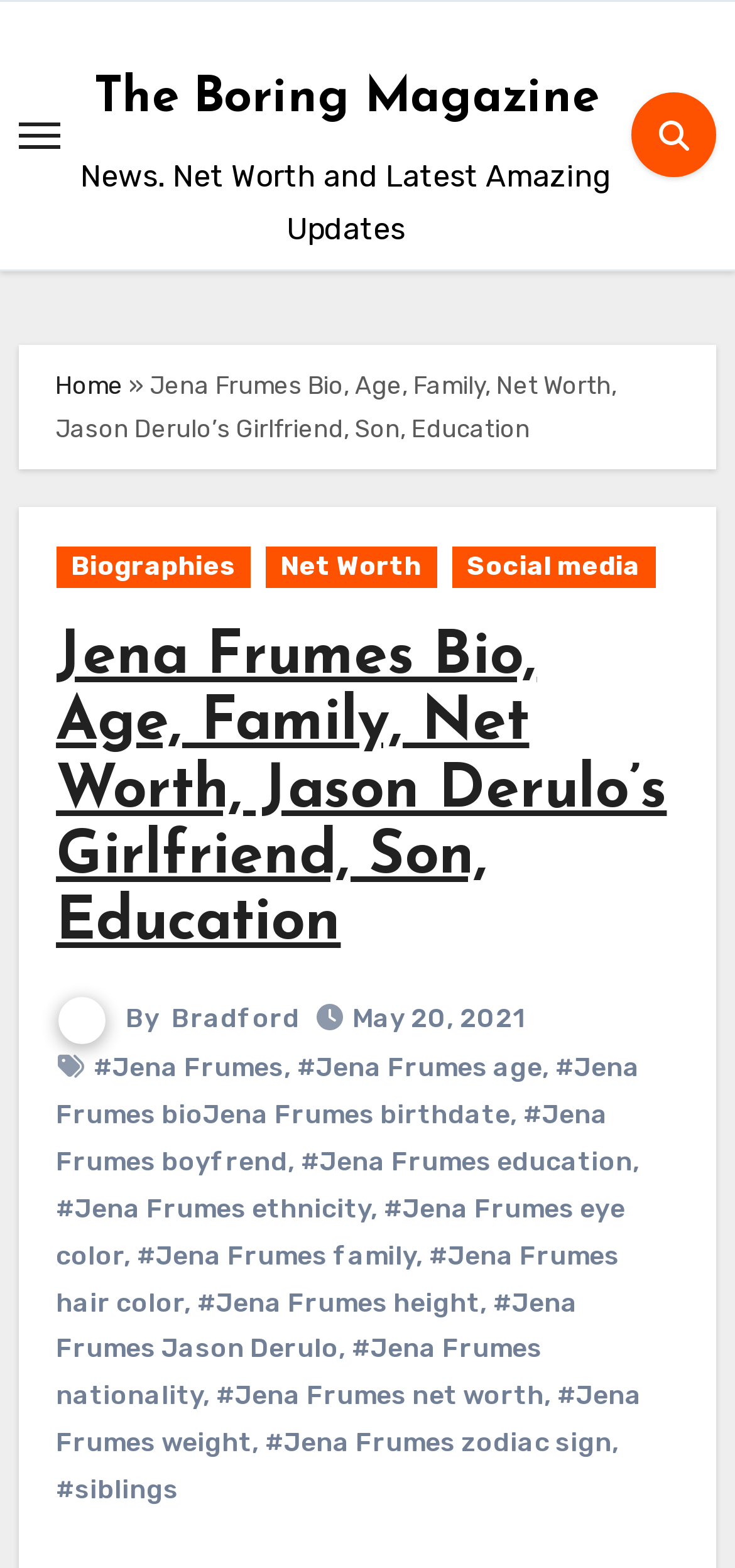What is the name of Jena Frumes' boyfriend?
Using the image, provide a detailed and thorough answer to the question.

The webpage's title and heading elements mention Jason Derulo as Jena Frumes' boyfriend.